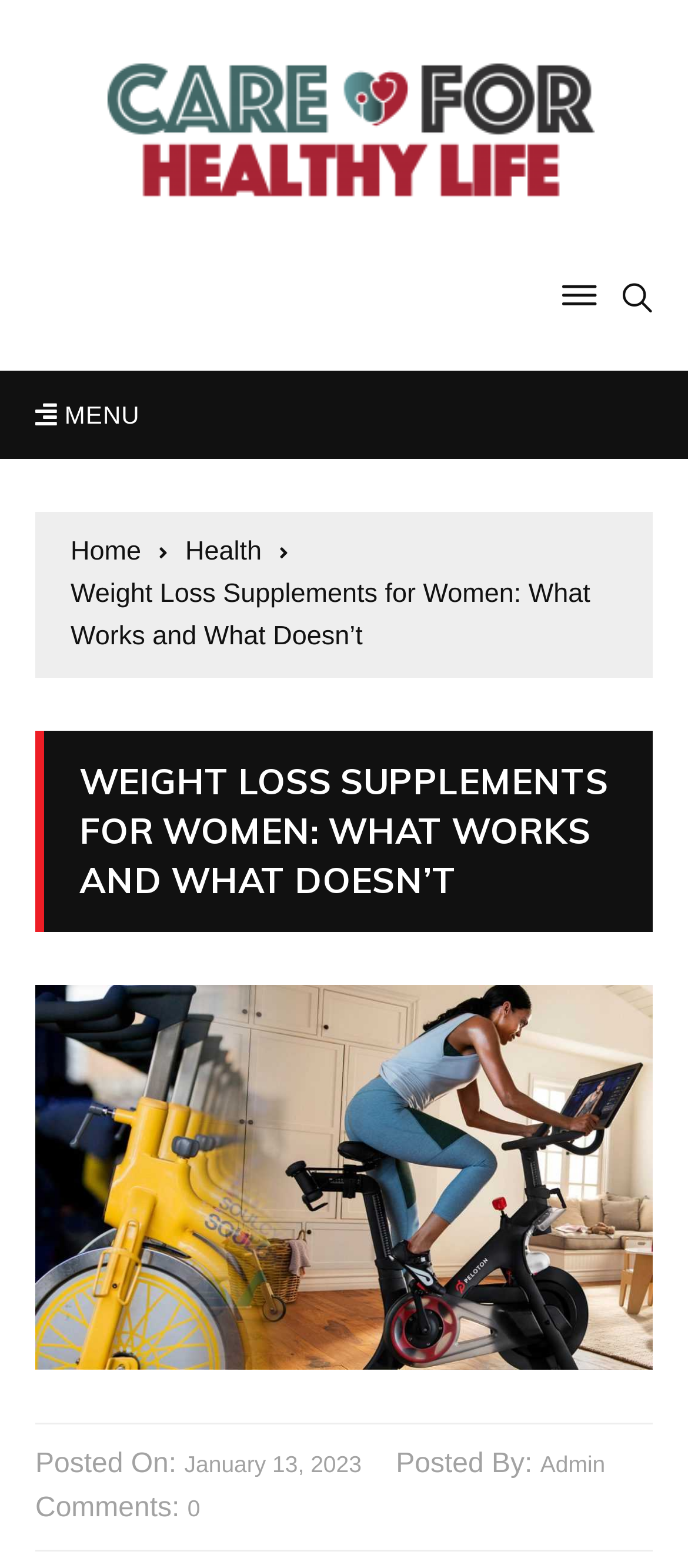Answer the question with a brief word or phrase:
How many comments does the current webpage have?

0